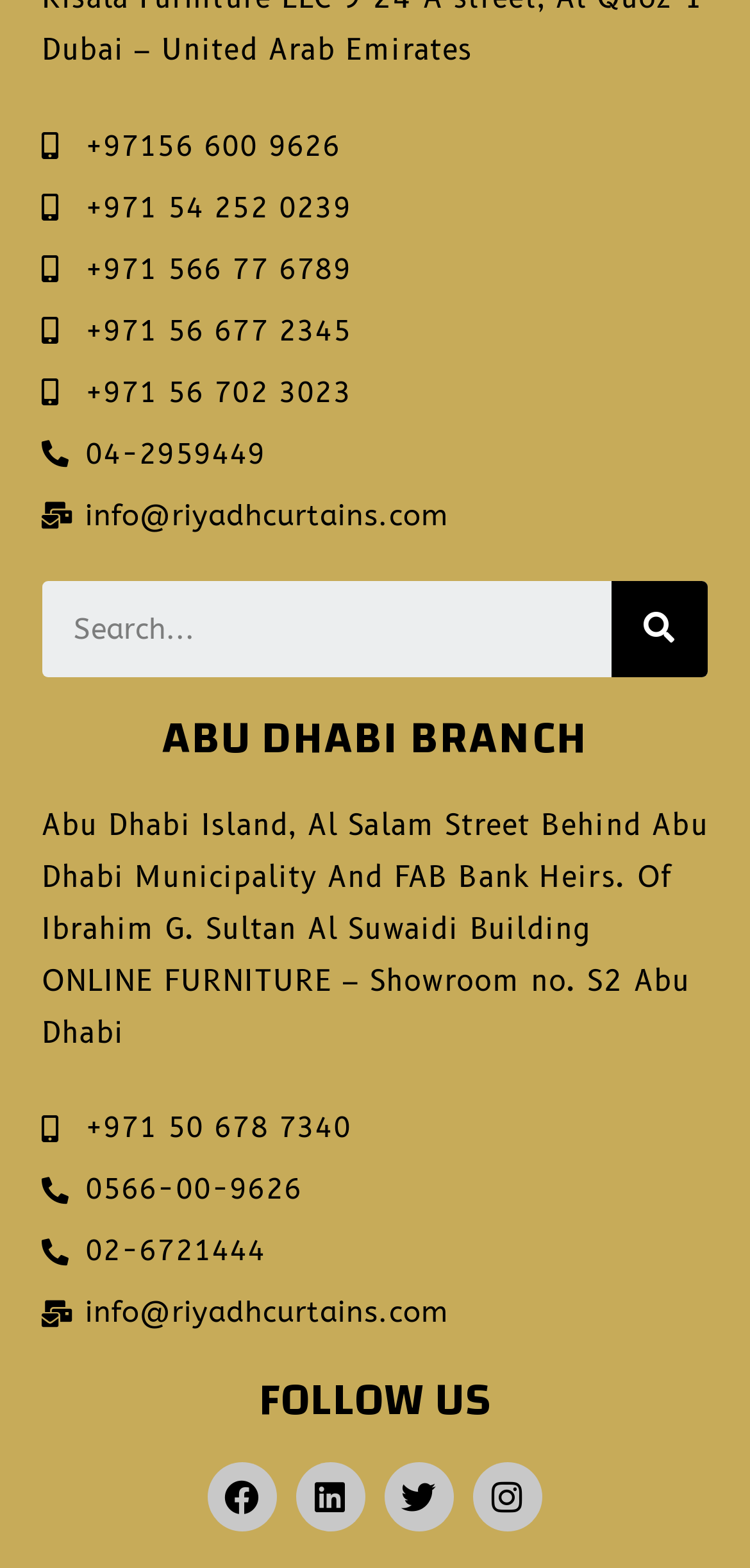Please identify the bounding box coordinates of the clickable element to fulfill the following instruction: "Read about the urgently required jr. marketing manager position in Pimpri-Chinchwad". The coordinates should be four float numbers between 0 and 1, i.e., [left, top, right, bottom].

None